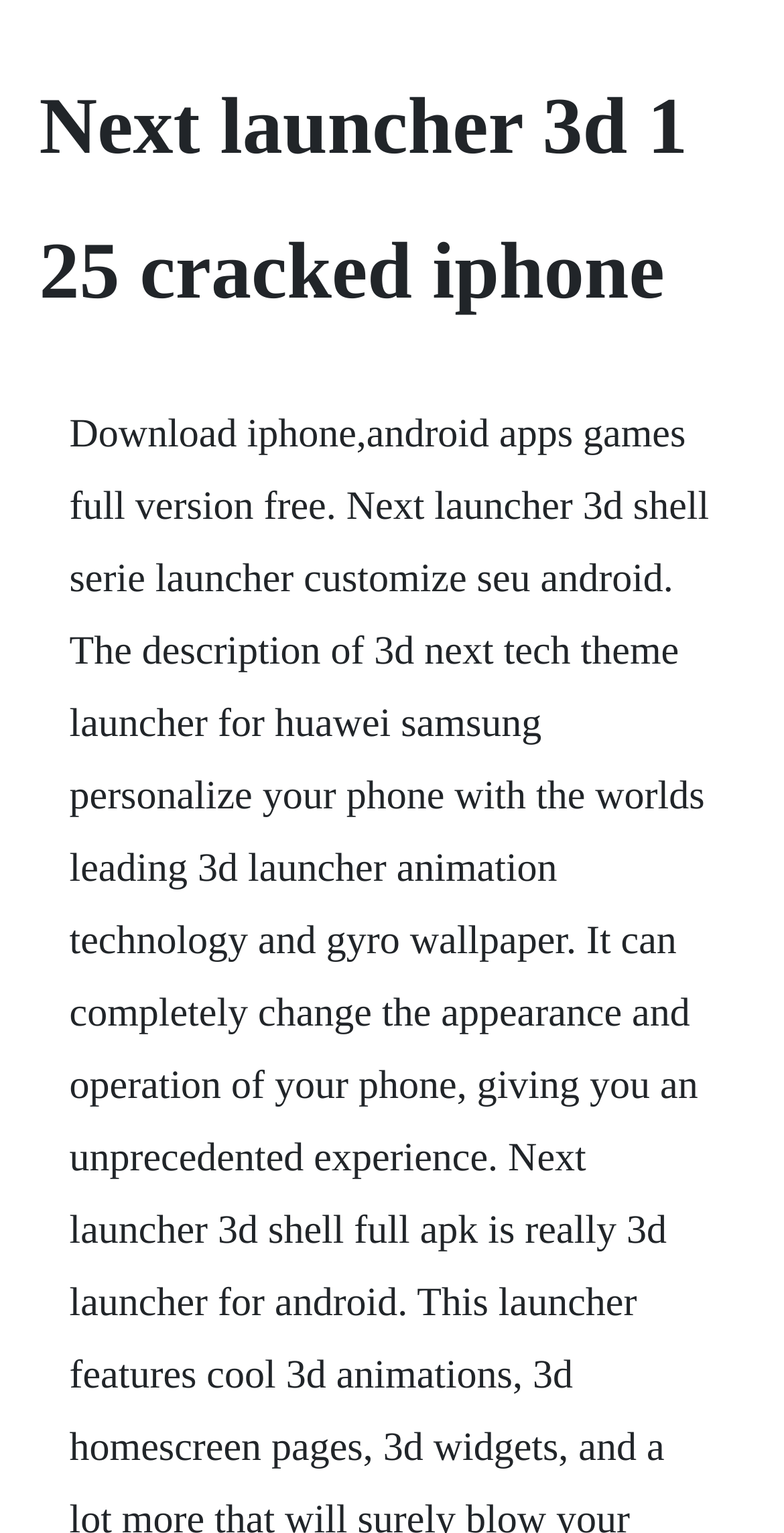Identify the text that serves as the heading for the webpage and generate it.

Next launcher 3d 1 25 cracked iphone